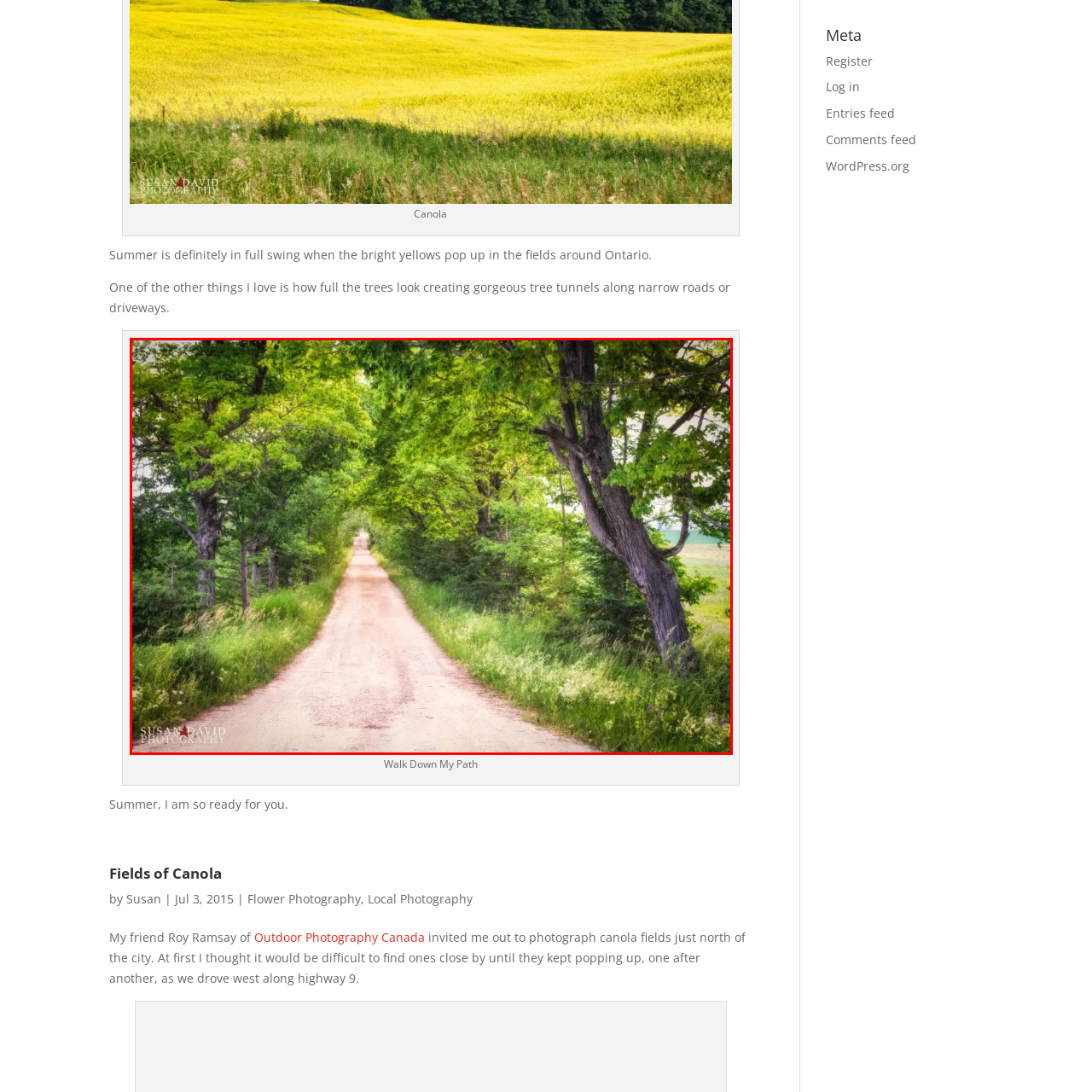What is the dominant color of the foliage?
Examine the image highlighted by the red bounding box and answer briefly with one word or a short phrase.

Green